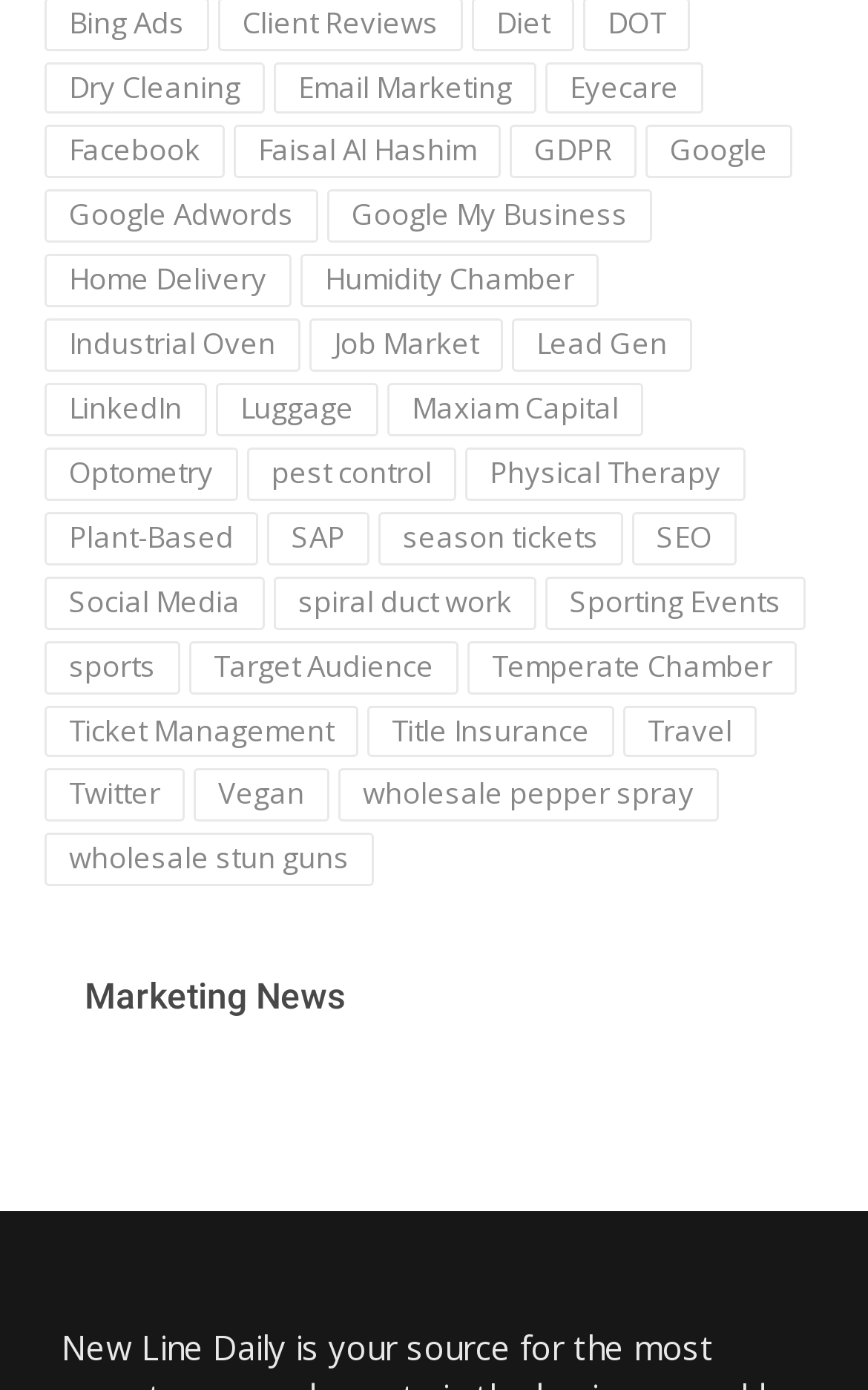Please specify the bounding box coordinates of the element that should be clicked to execute the given instruction: 'Click on Dry Cleaning'. Ensure the coordinates are four float numbers between 0 and 1, expressed as [left, top, right, bottom].

[0.051, 0.044, 0.305, 0.082]